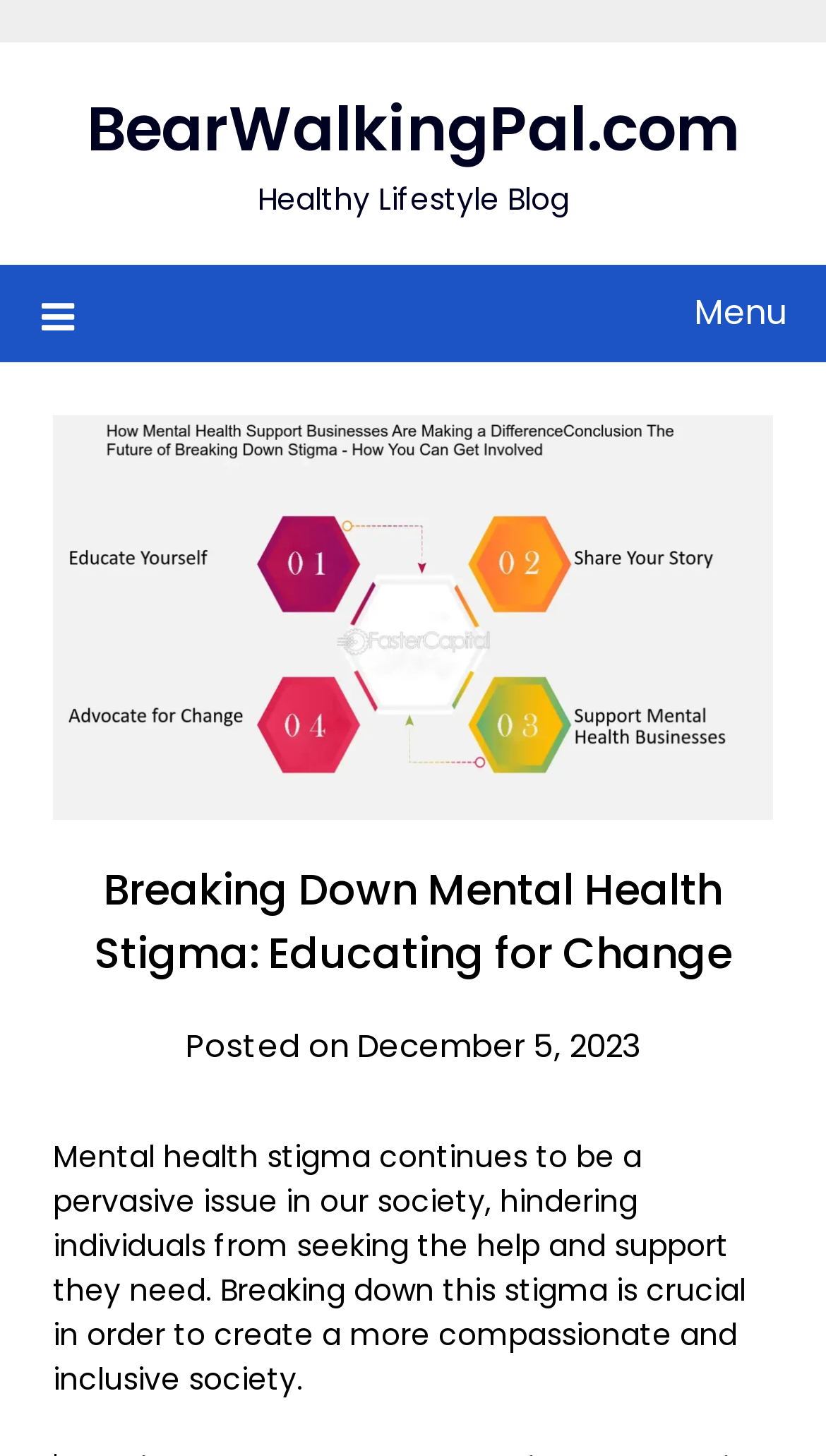Is the menu expanded?
Based on the image, answer the question with as much detail as possible.

I found the answer by looking at the link element ' Menu' which has an attribute 'expanded' set to 'False', indicating that the menu is not expanded.